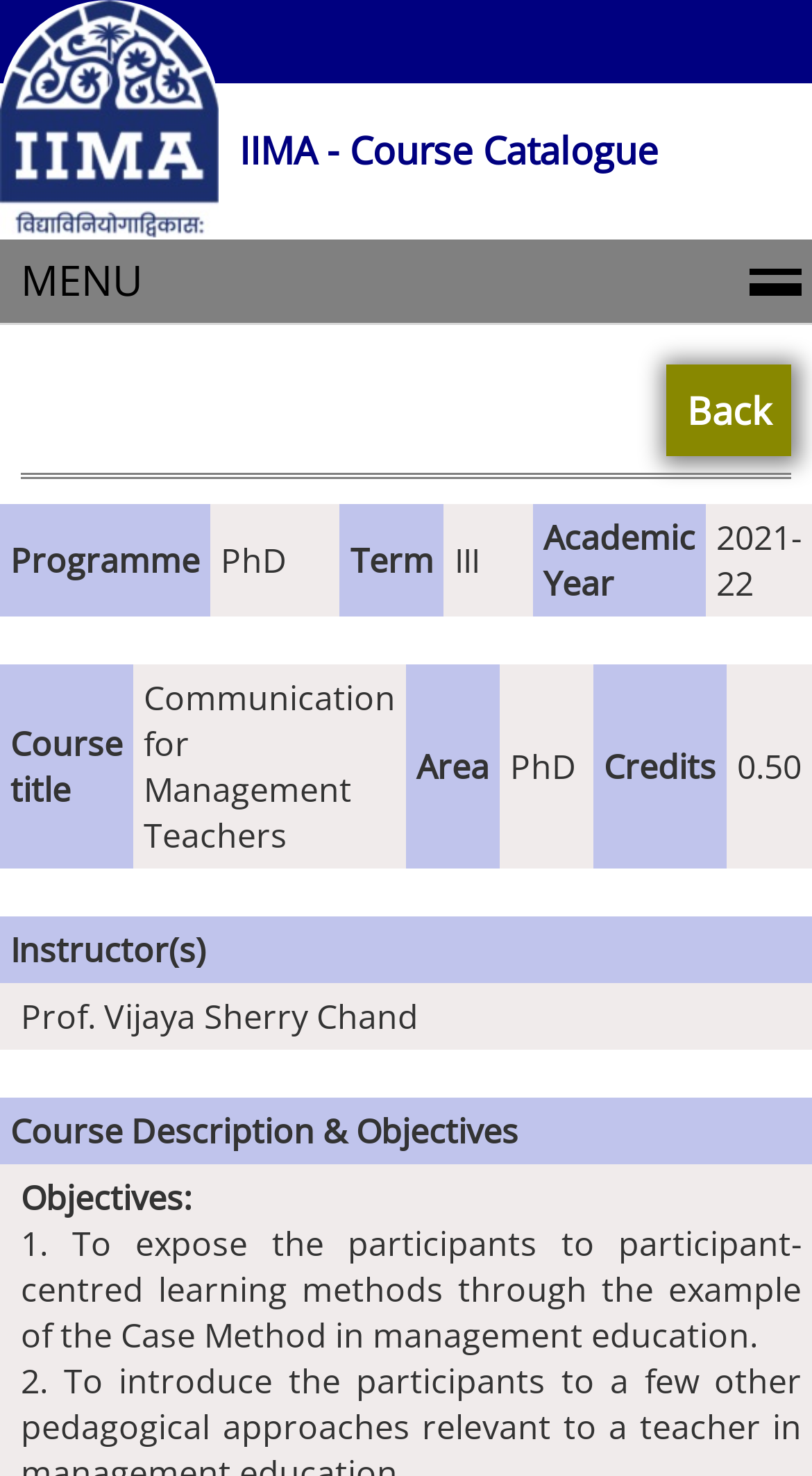Carefully examine the image and provide an in-depth answer to the question: How many columns are in the first table?

I counted the number of LayoutTableCell elements in the first LayoutTableRow, which are 'Programme', 'PhD', 'Term', 'III', 'Academic Year', and '2021-22', so there are 6 columns in the first table.